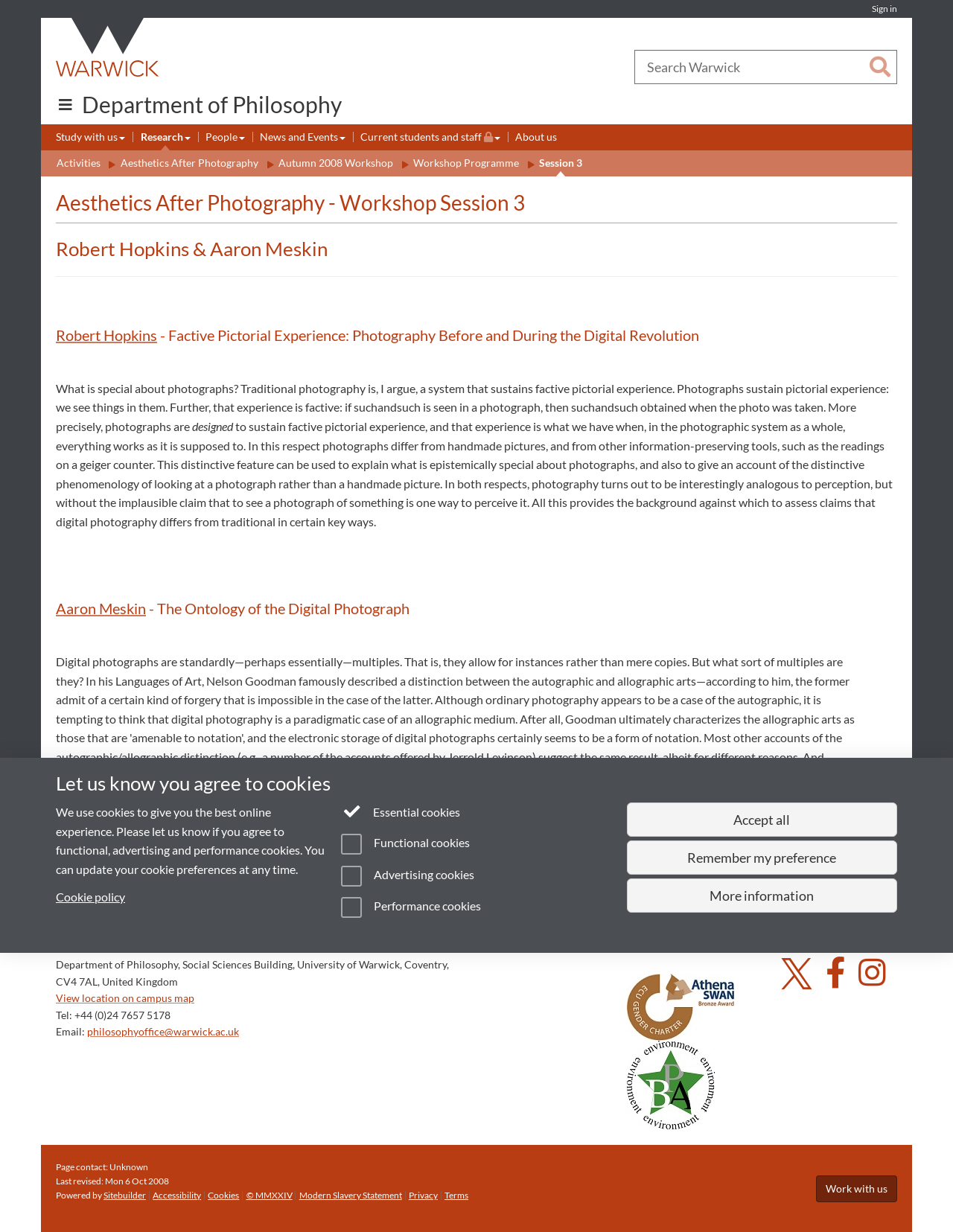Identify the bounding box coordinates of the section that should be clicked to achieve the task described: "Search Warwick".

[0.665, 0.041, 0.941, 0.068]